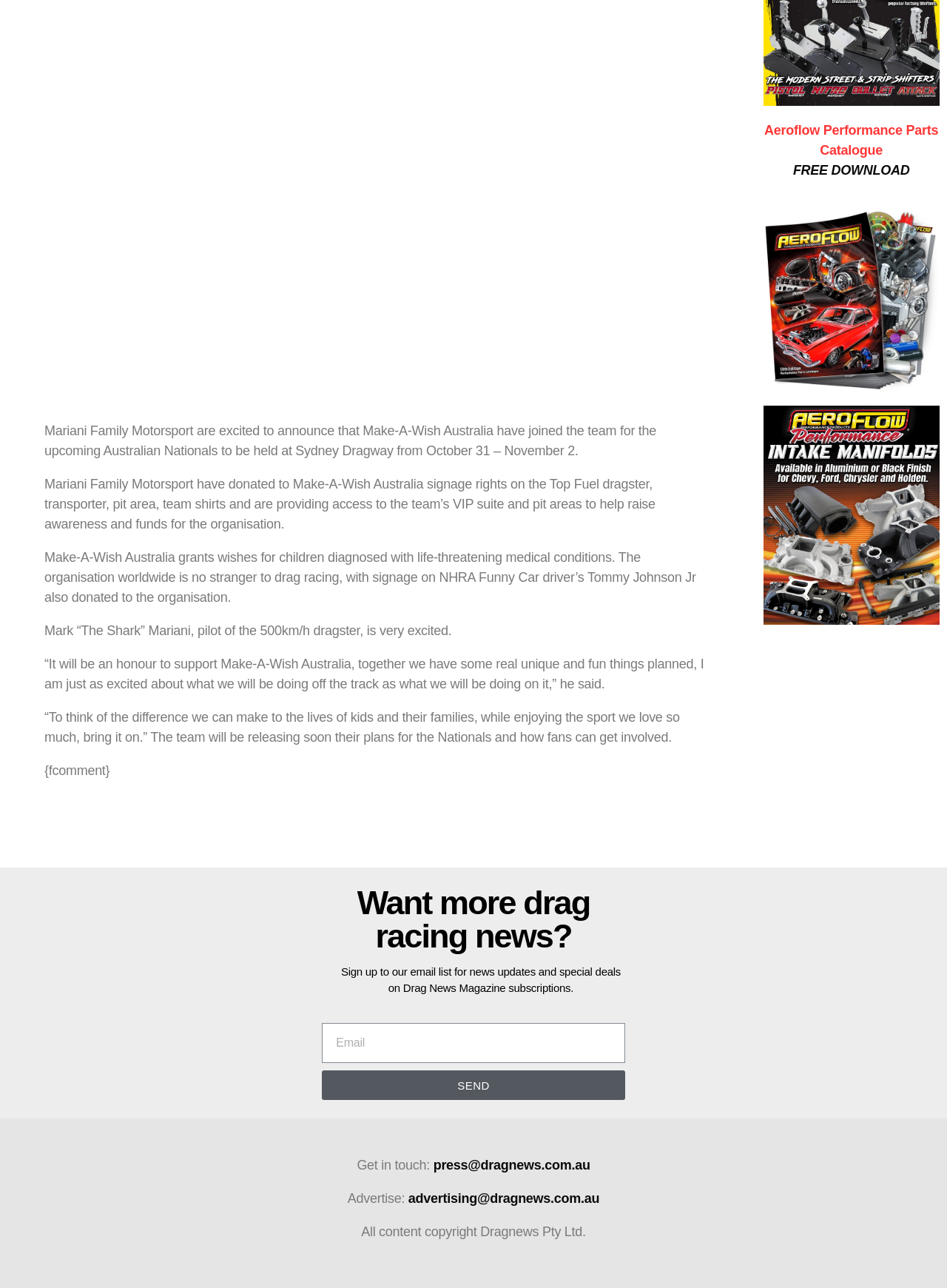Using the provided description name="form_fields[email]" placeholder="Email", find the bounding box coordinates for the UI element. Provide the coordinates in (top-left x, top-left y, bottom-right x, bottom-right y) format, ensuring all values are between 0 and 1.

[0.34, 0.794, 0.66, 0.825]